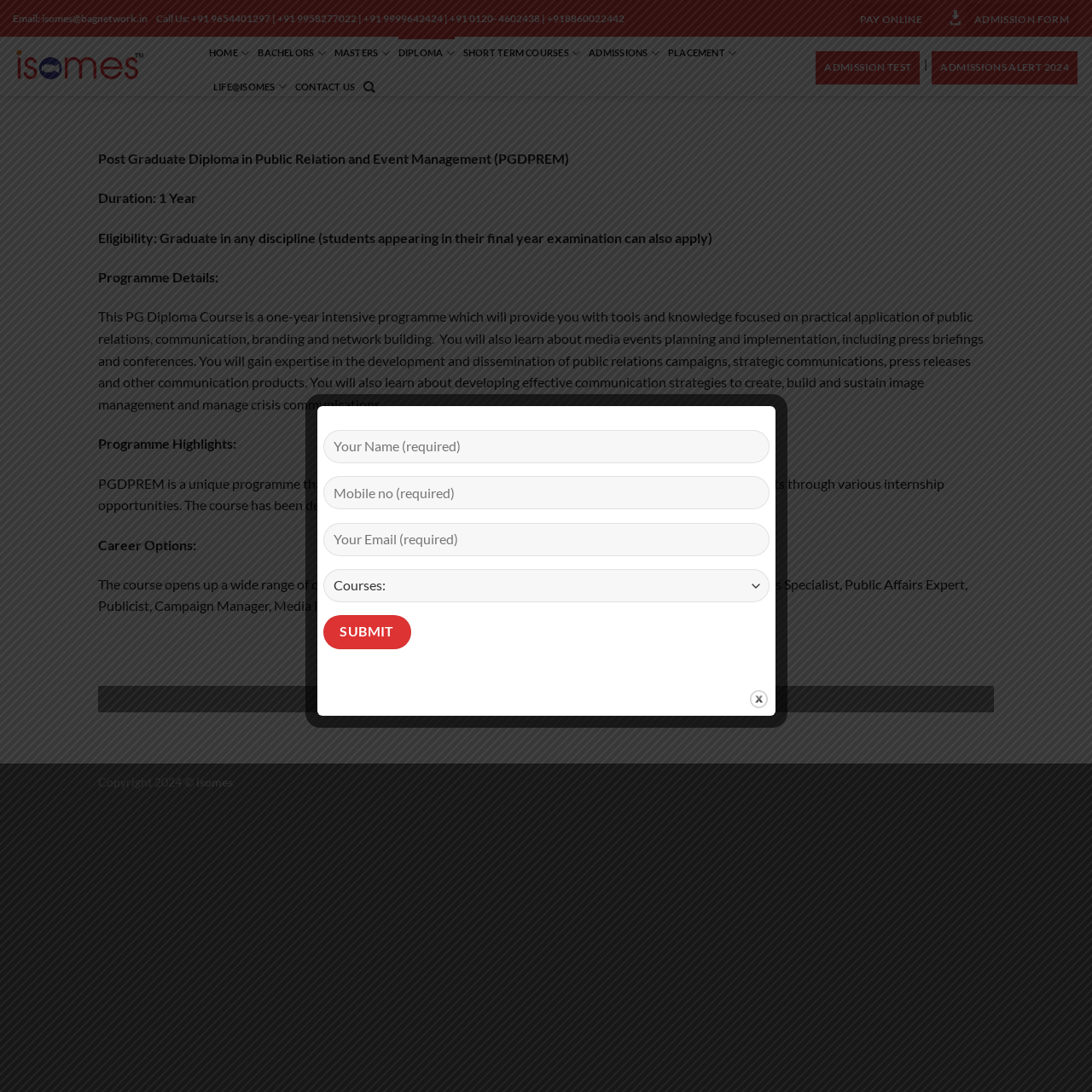Locate the bounding box coordinates of the element you need to click to accomplish the task described by this instruction: "Search for something".

[0.333, 0.065, 0.343, 0.093]